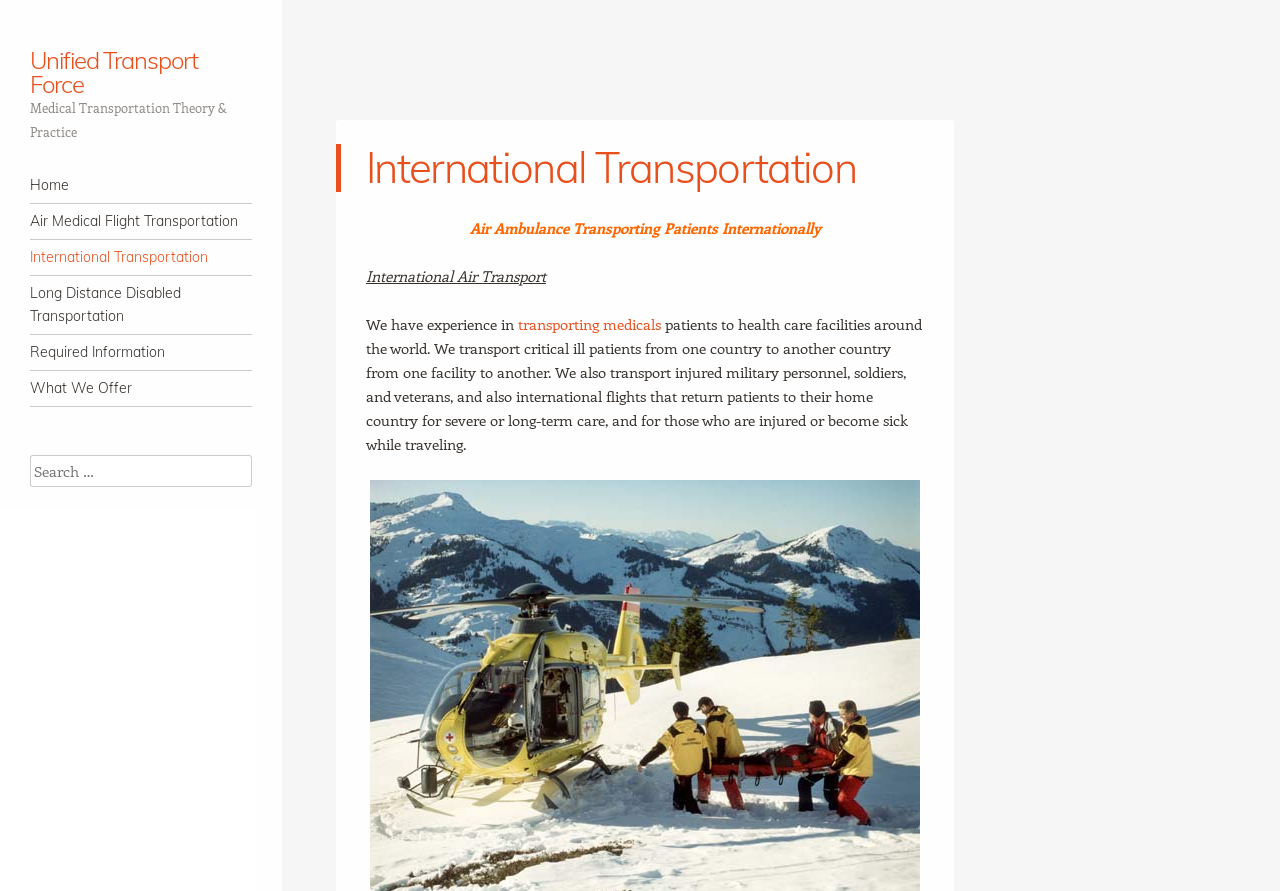Identify the bounding box for the UI element described as: "Hugo". Ensure the coordinates are four float numbers between 0 and 1, formatted as [left, top, right, bottom].

None